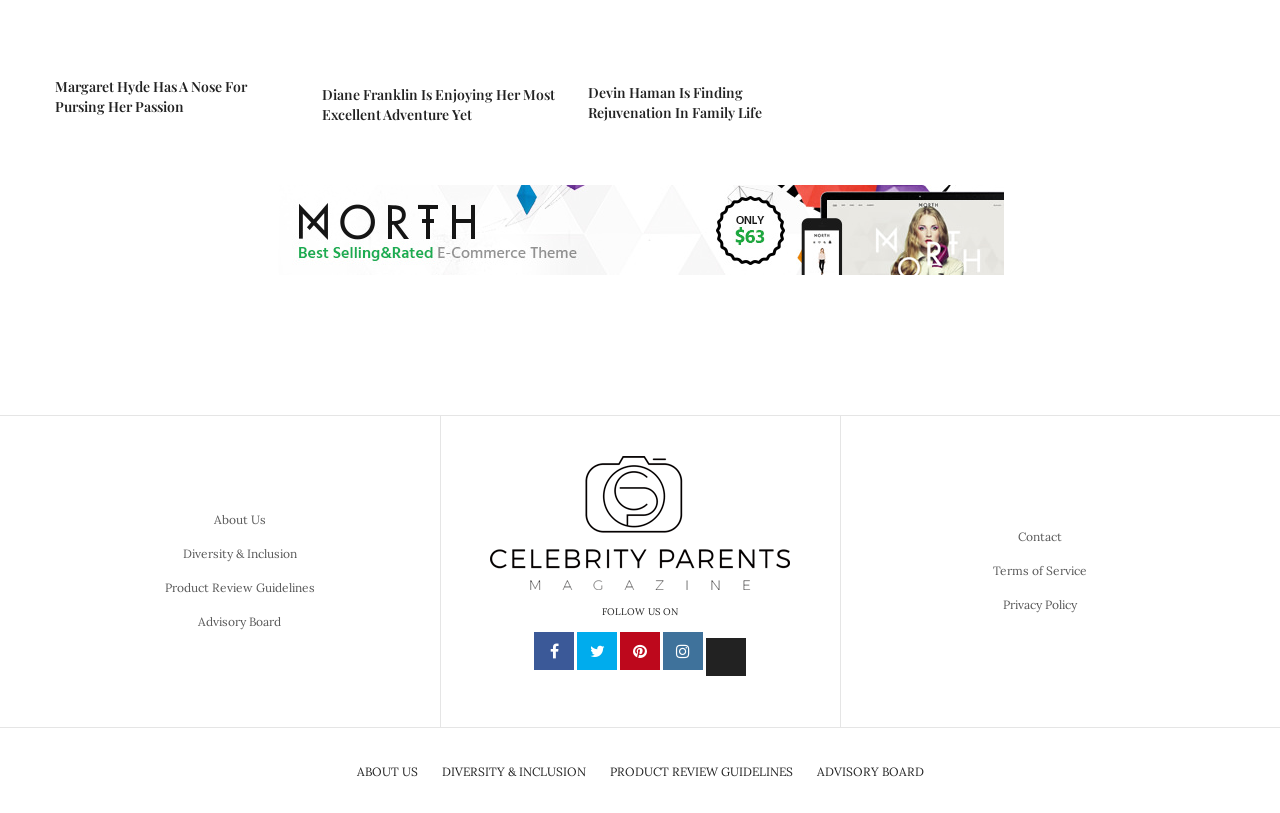Provide a brief response to the question below using one word or phrase:
How many social media icons are there?

5